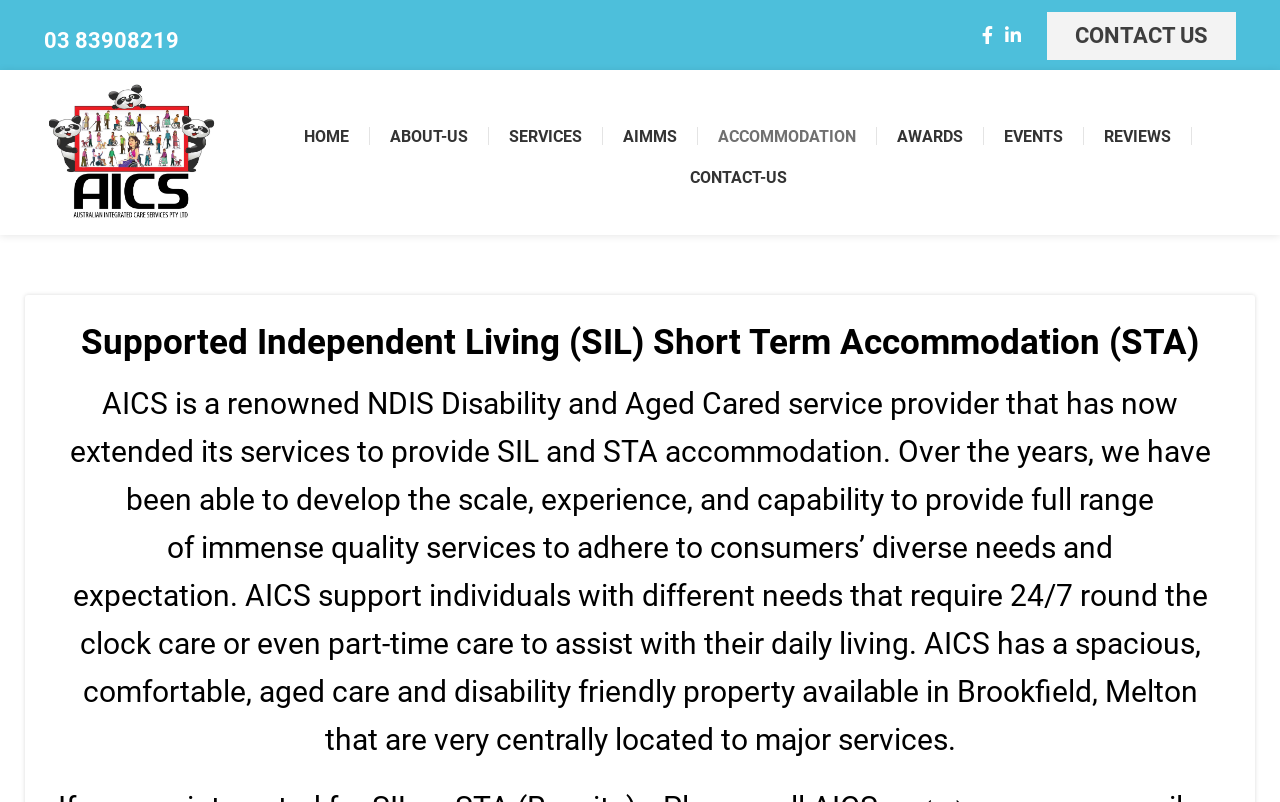What type of services does AICS provide?
Ensure your answer is thorough and detailed.

Based on the webpage content, AICS is a renowned service provider that has extended its services to provide SIL and STA accommodation, and it also provides full range of immense quality services to adhere to consumers’ diverse needs and expectation.